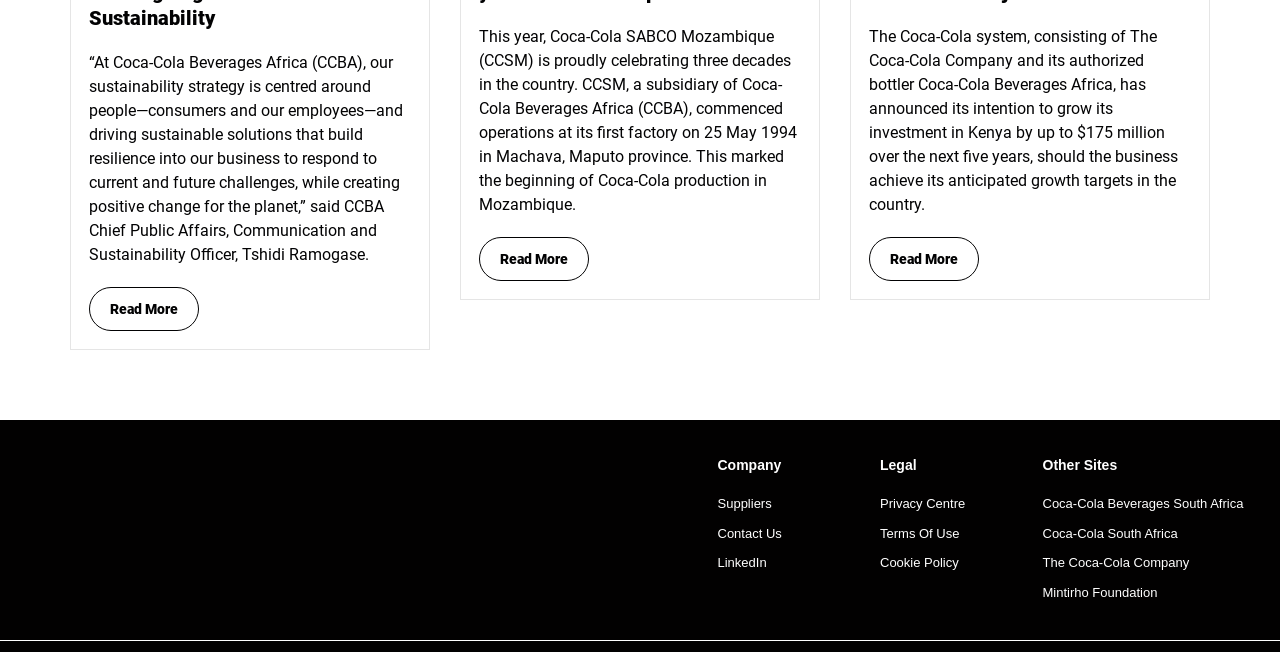Please give a succinct answer using a single word or phrase:
What is the name of the foundation linked at the bottom?

Mintirho Foundation